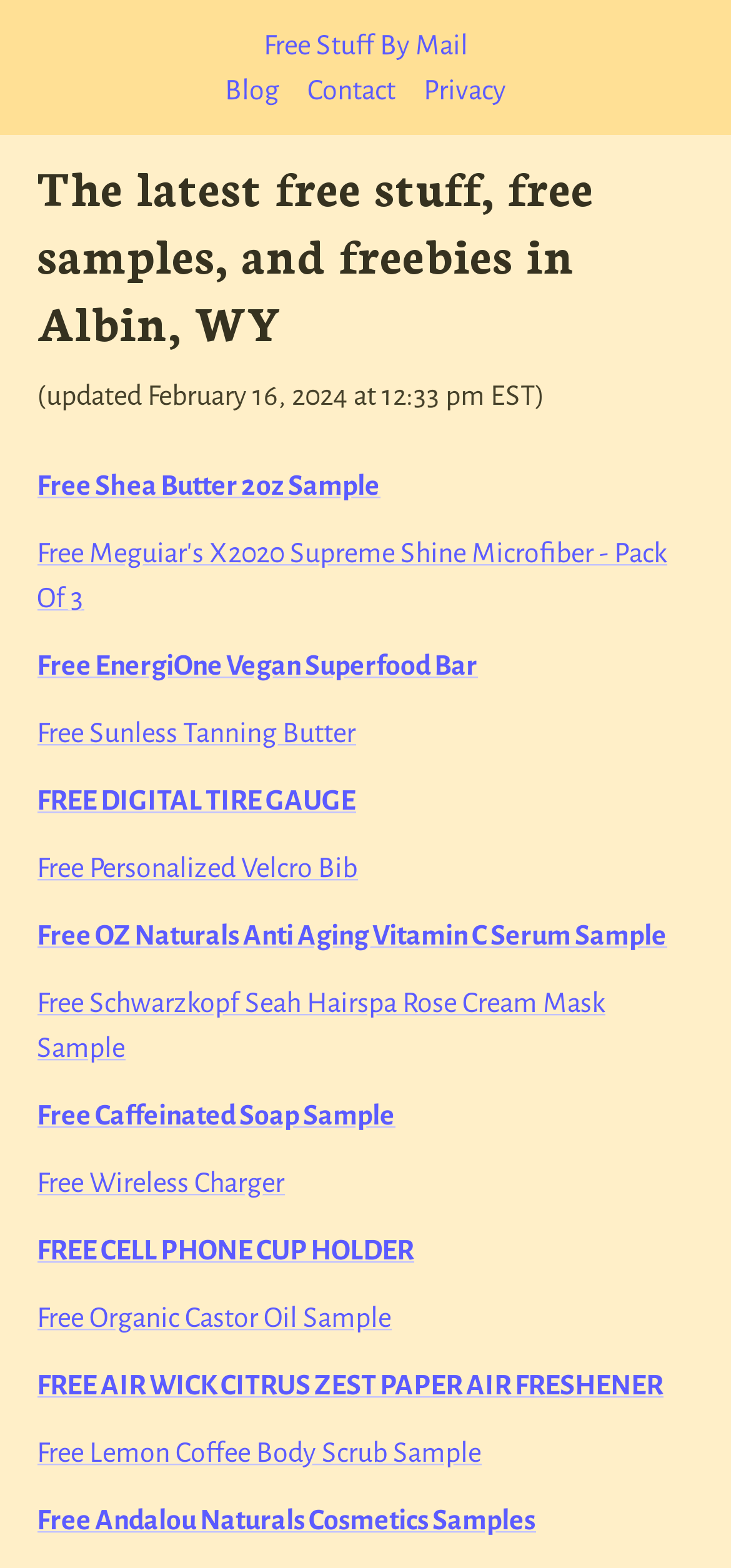Give a detailed explanation of the elements present on the webpage.

The webpage is about free stuff, freebies, and free samples in Albin, WY. At the top, there are four links: "Free Stuff By Mail", "Blog", "Contact", and "Privacy". Below these links, there is a heading that reads "The latest free stuff, free samples, and freebies in Albin, WY". 

Next to the heading, there is a static text that indicates the webpage was last updated on February 16, 2024, at 12:33 pm EST. 

Below the heading and the static text, there are 17 links to various free samples and freebies, including free Shea Butter, free Meguiar's X2020 Supreme Shine Microfiber, free EnergiOne Vegan Superfood Bar, and many more. These links are arranged in a vertical list, taking up most of the webpage.